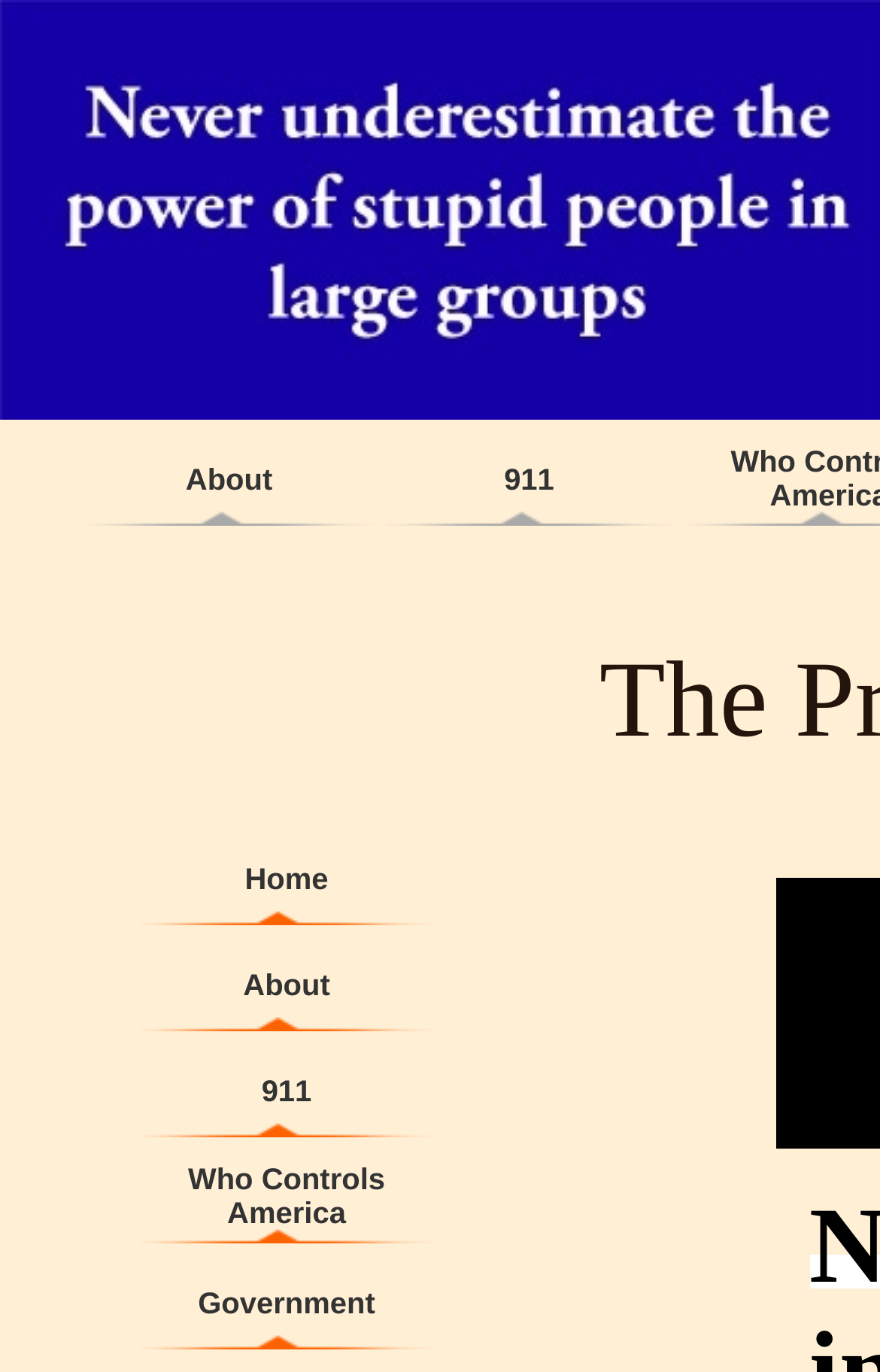Provide the bounding box coordinates of the UI element this sentence describes: "911".

[0.437, 0.336, 0.765, 0.361]